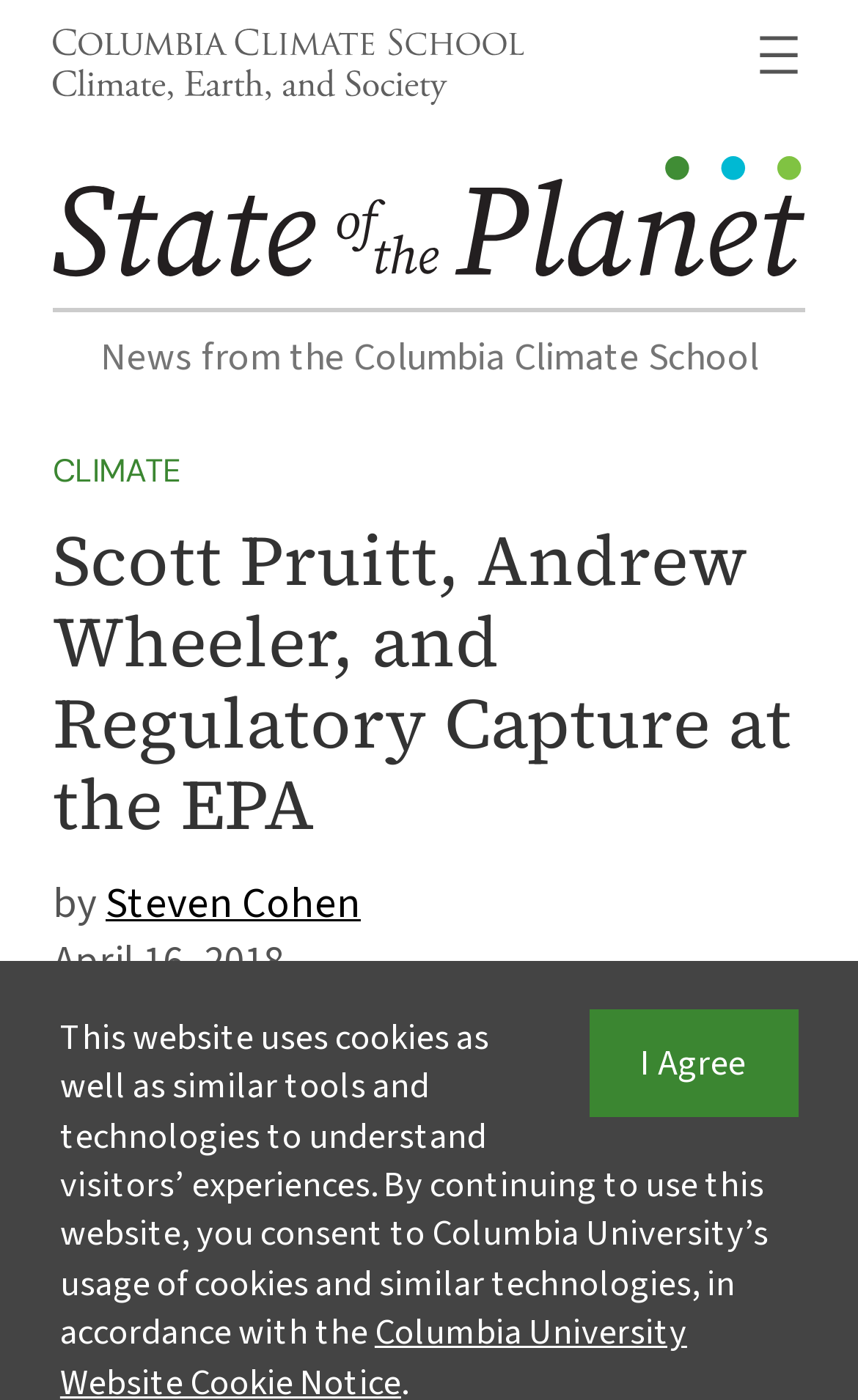Identify the bounding box of the UI element that matches this description: "State of the Planet.sotp-svg{fill:#231f20}".

[0.062, 0.112, 0.938, 0.211]